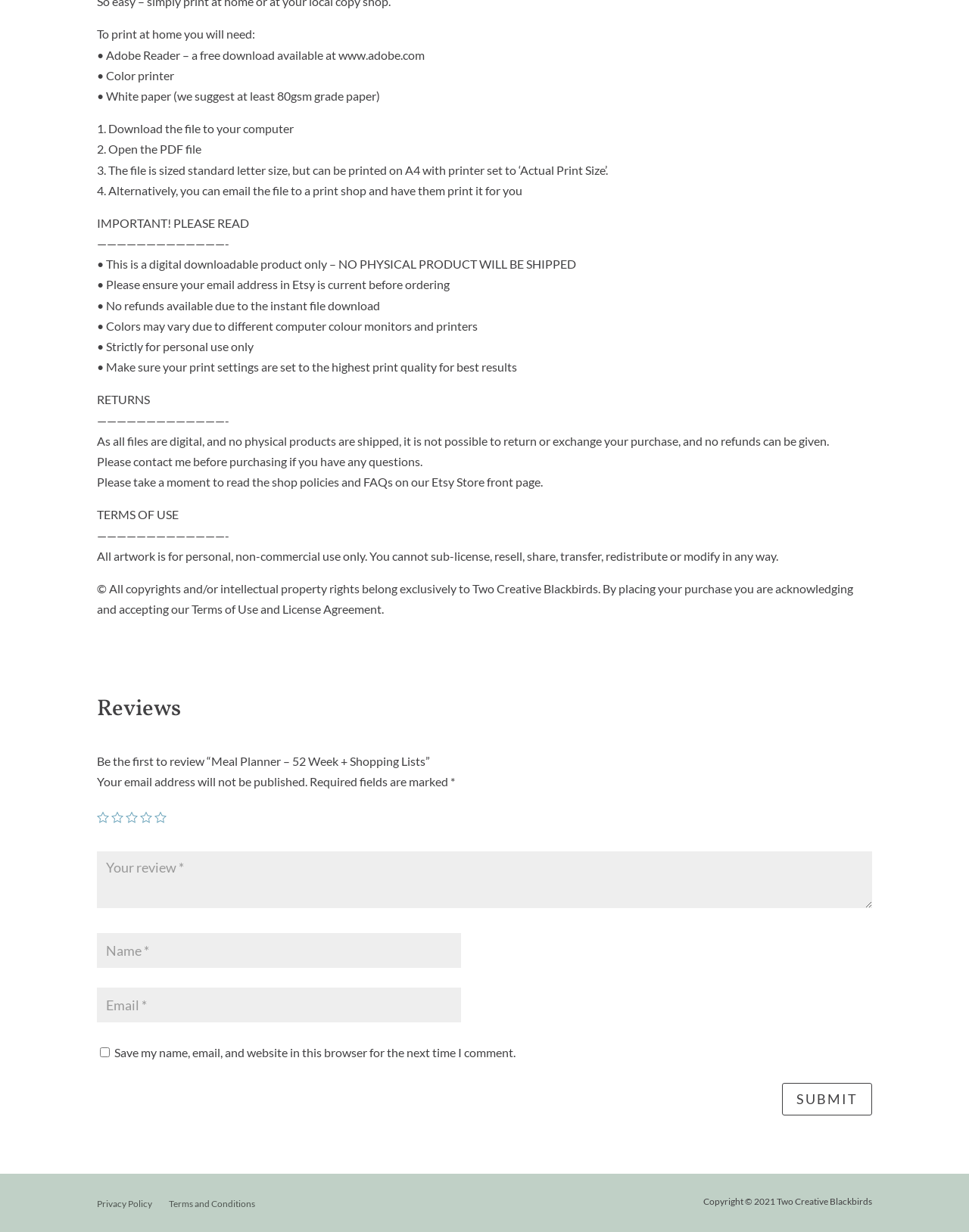Using the description "input value="Your review *" name="comment"", locate and provide the bounding box of the UI element.

[0.1, 0.691, 0.9, 0.737]